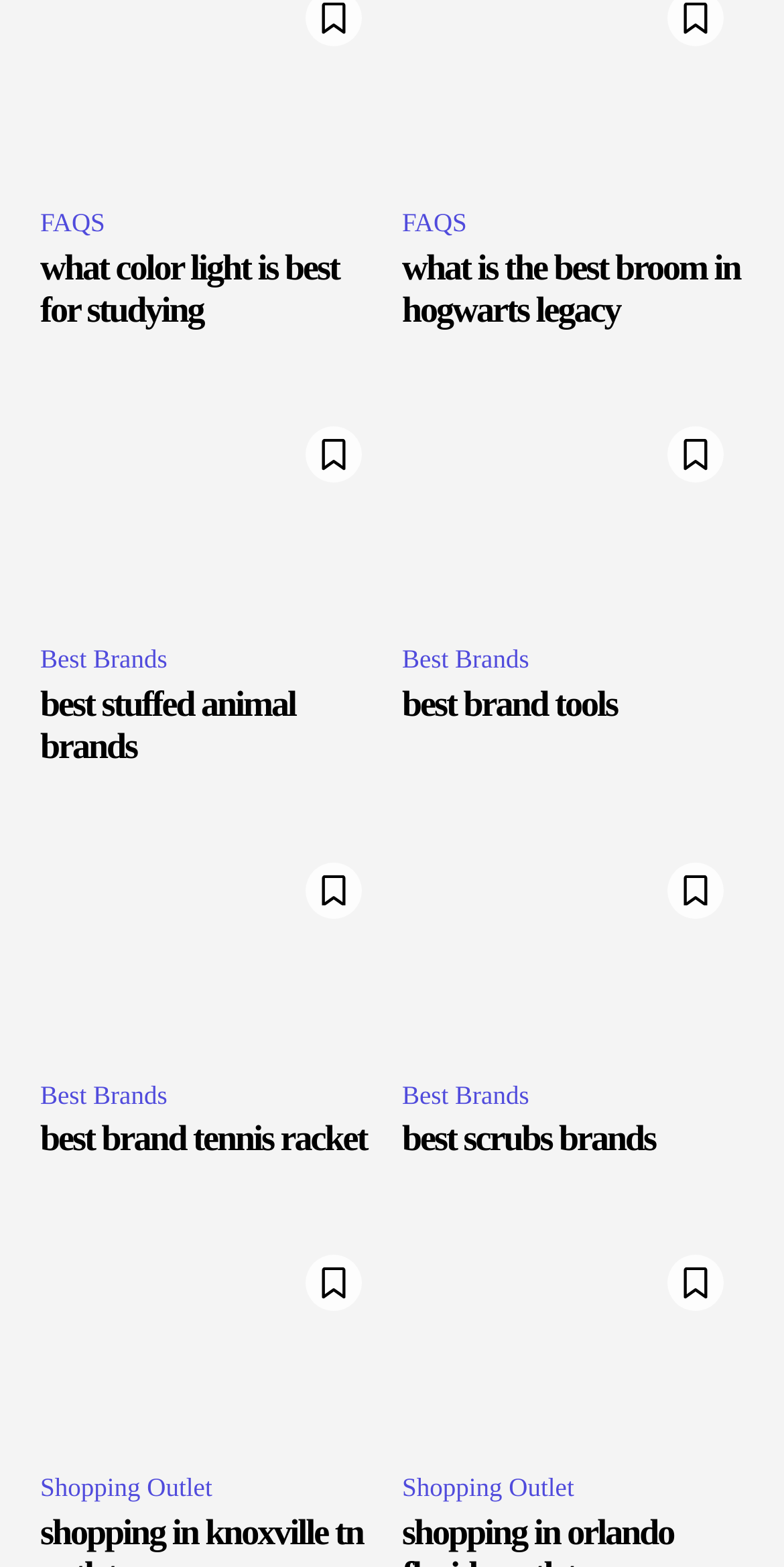What is the topic of the first heading? Examine the screenshot and reply using just one word or a brief phrase.

study